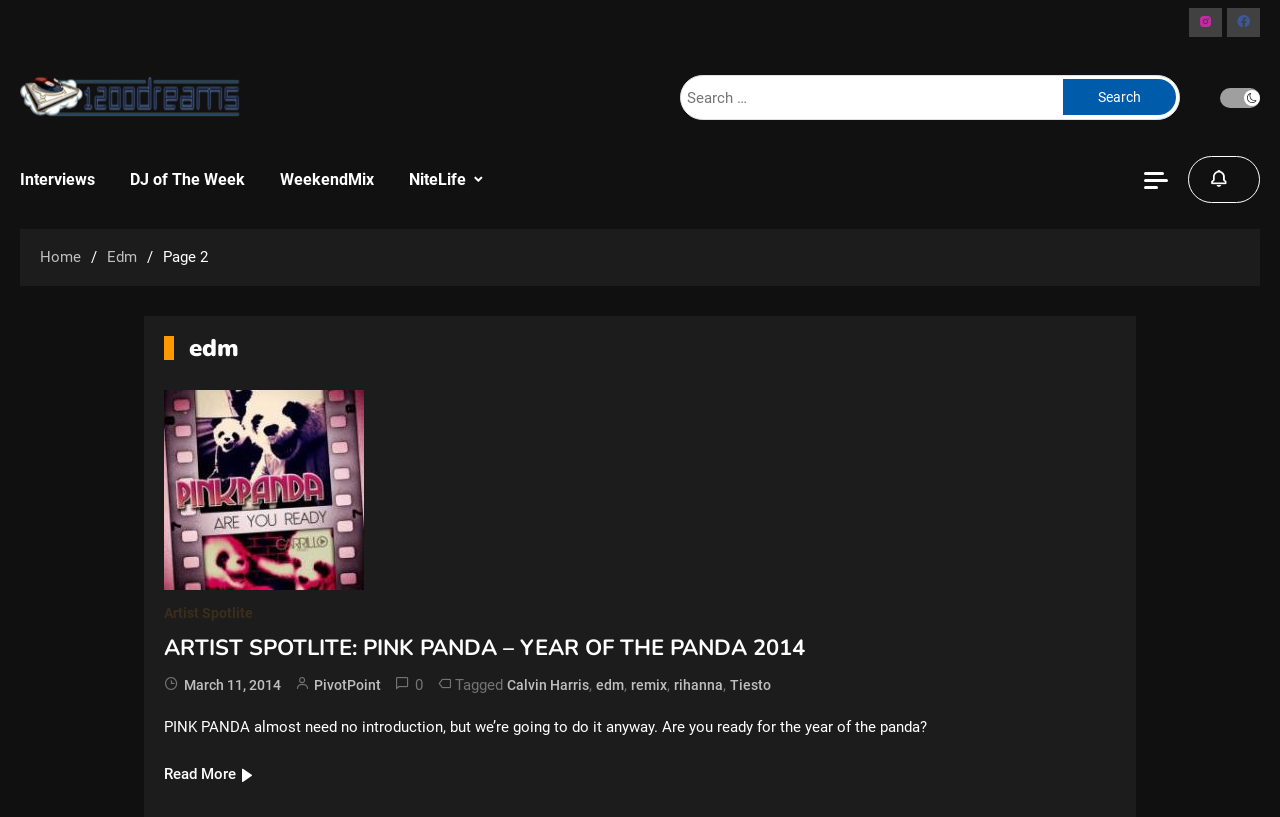What is the date of the article?
Based on the visual, give a brief answer using one word or a short phrase.

March 11, 2014